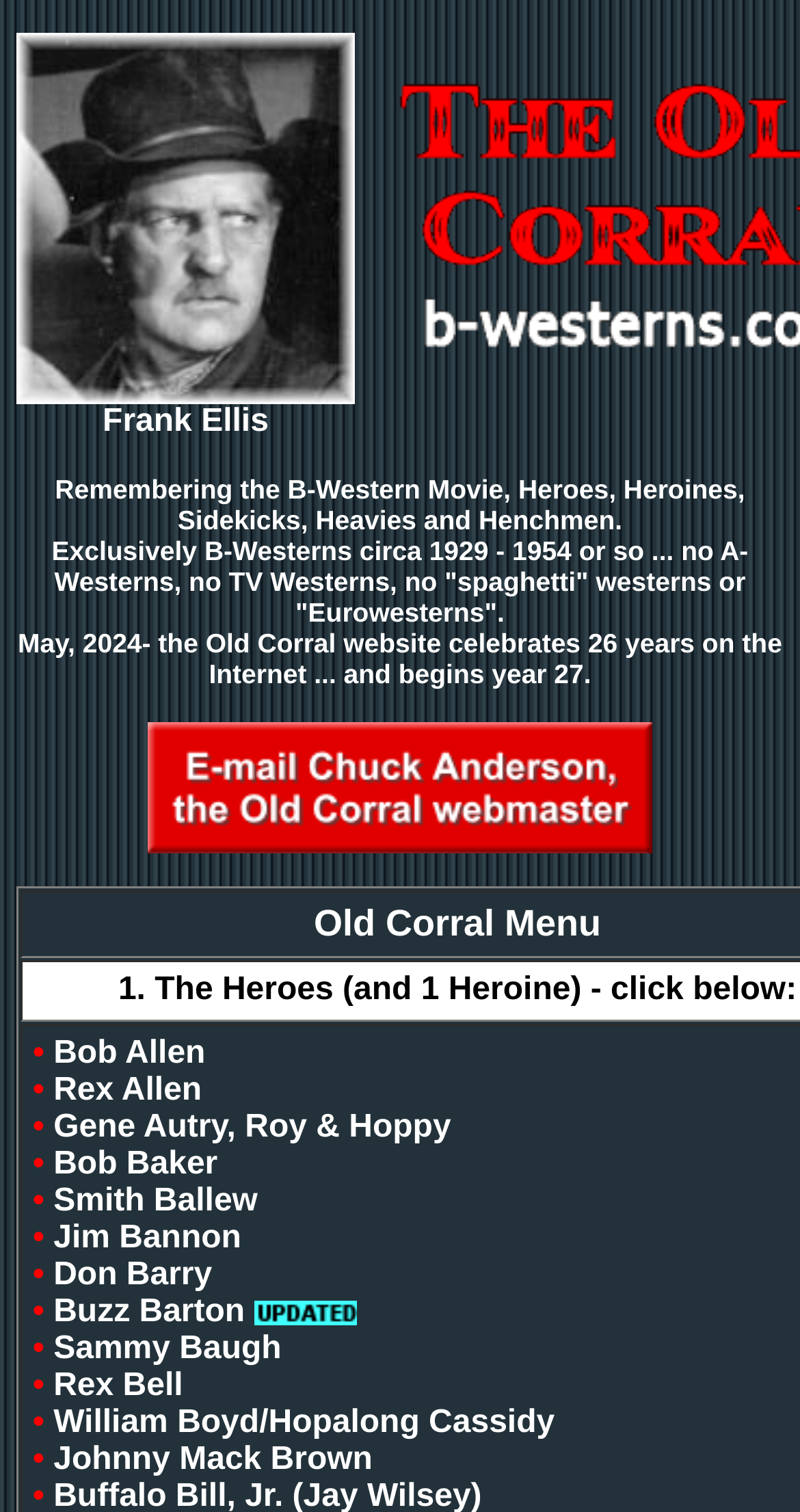Provide the bounding box coordinates of the section that needs to be clicked to accomplish the following instruction: "Click on the link to Johnny Mack Brown."

[0.067, 0.954, 0.466, 0.977]